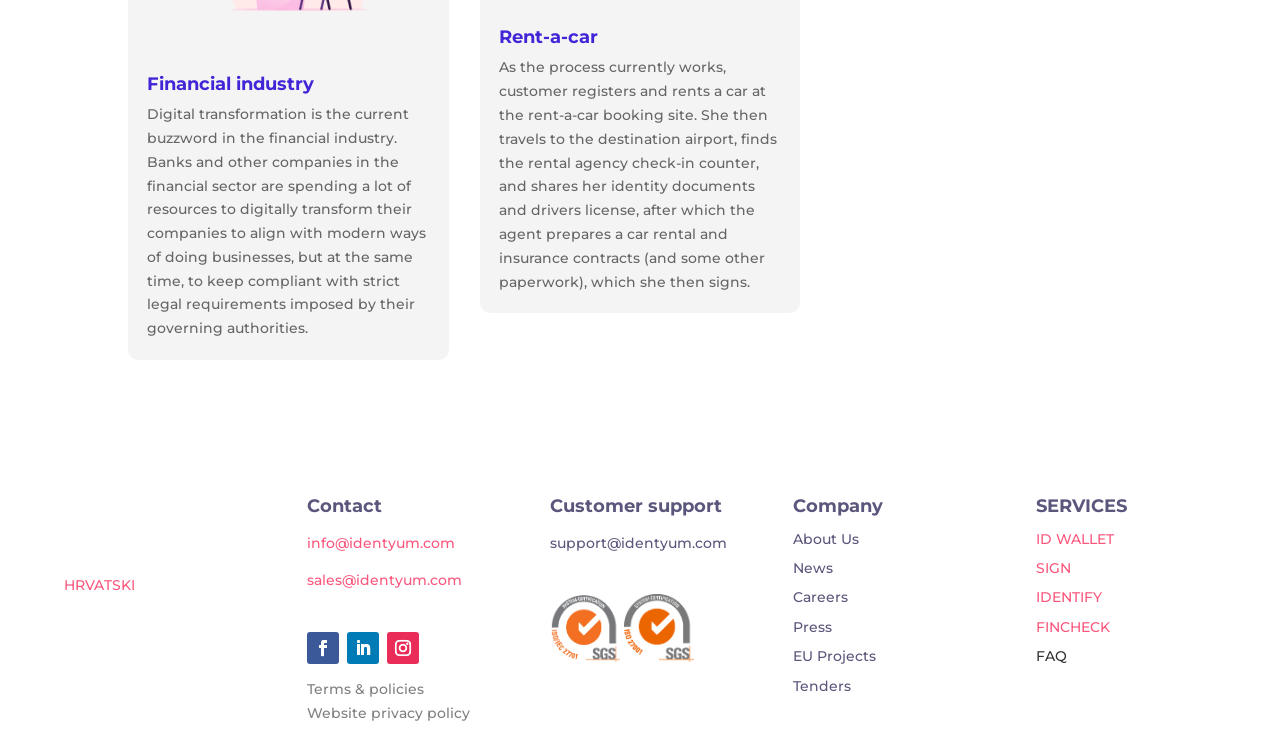Please give a concise answer to this question using a single word or phrase: 
How many contact email addresses are provided?

3